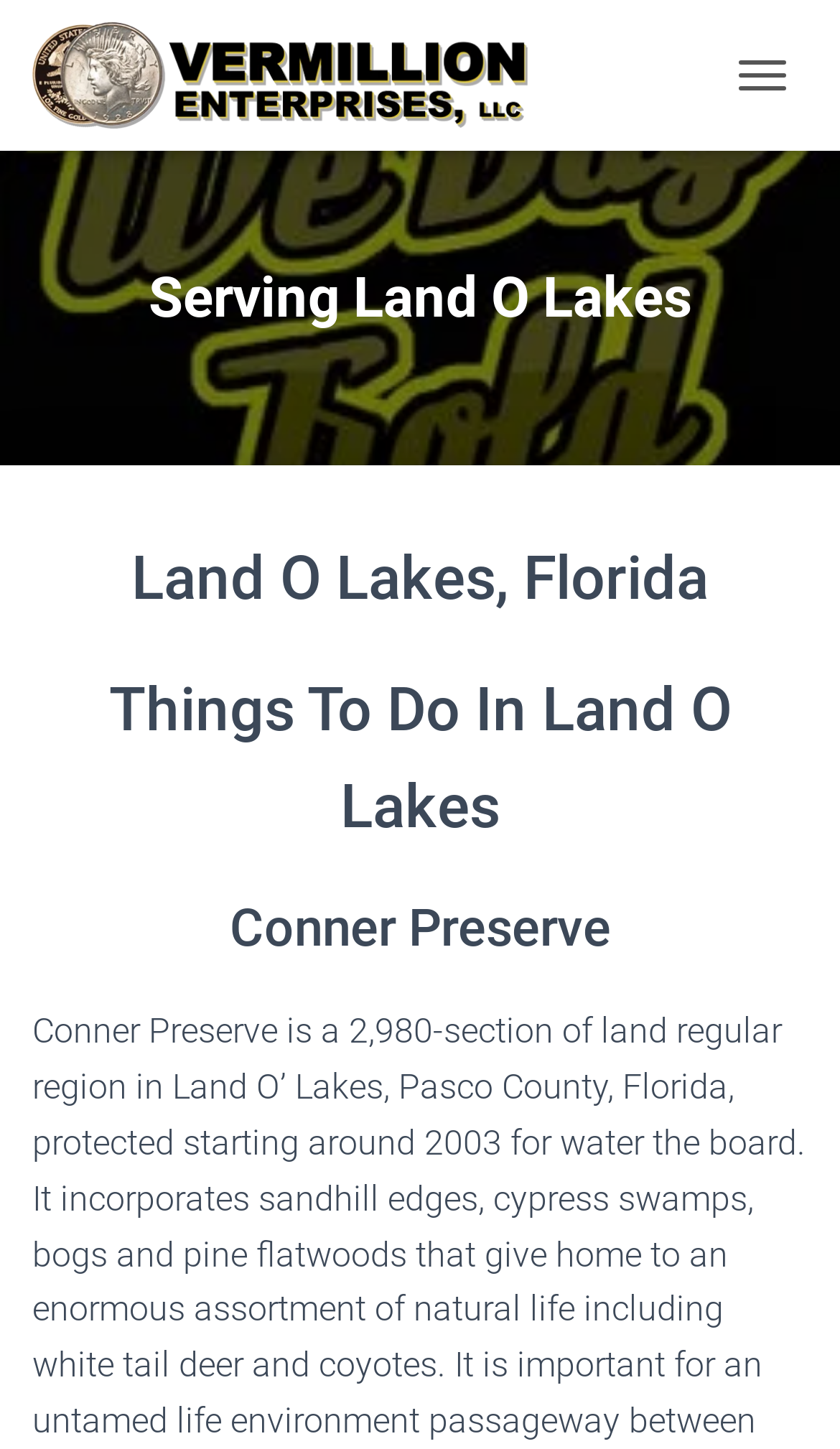How can I get a quote?
Look at the image and answer the question using a single word or phrase.

Come In or Call